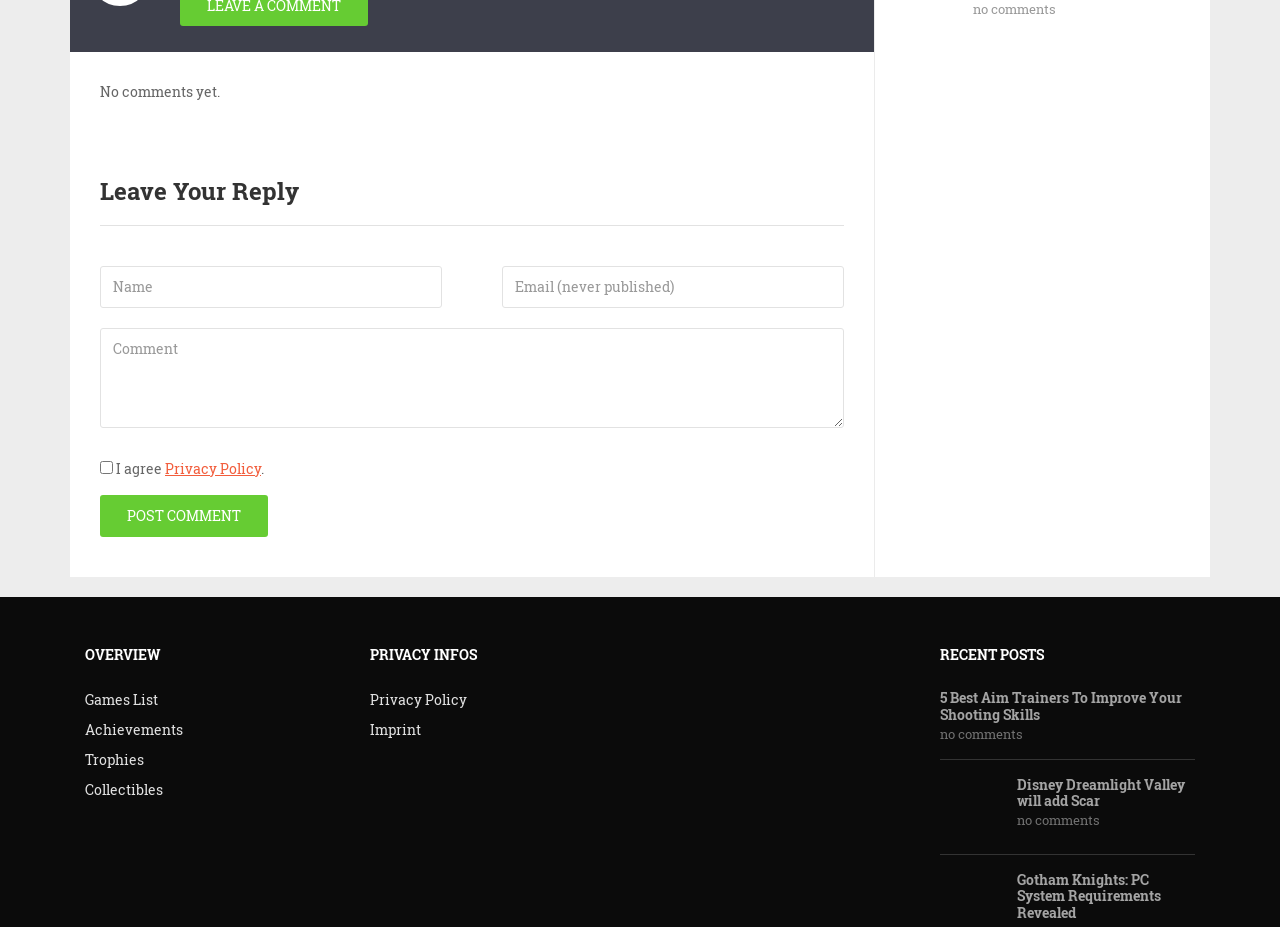Respond to the following question using a concise word or phrase: 
What is the title of the first recent post?

5 Best Aim Trainers To Improve Your Shooting Skills